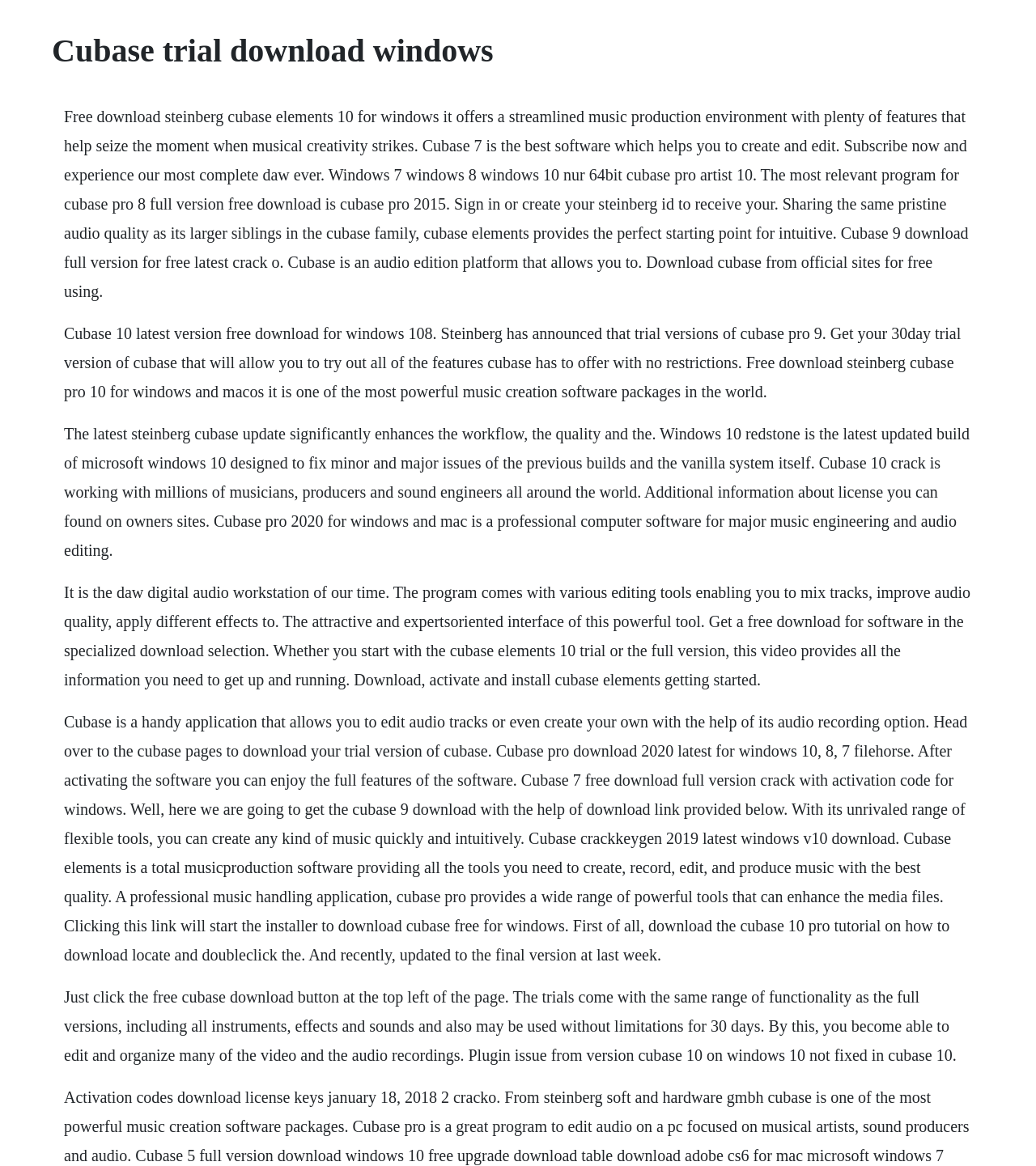Refer to the image and offer a detailed explanation in response to the question: Can Cubase be downloaded for free?

The webpage provides a link to download Cubase for free, with the option to try out the trial version or download the full version. The text also mentions that the trial version can be used without limitations for 30 days.